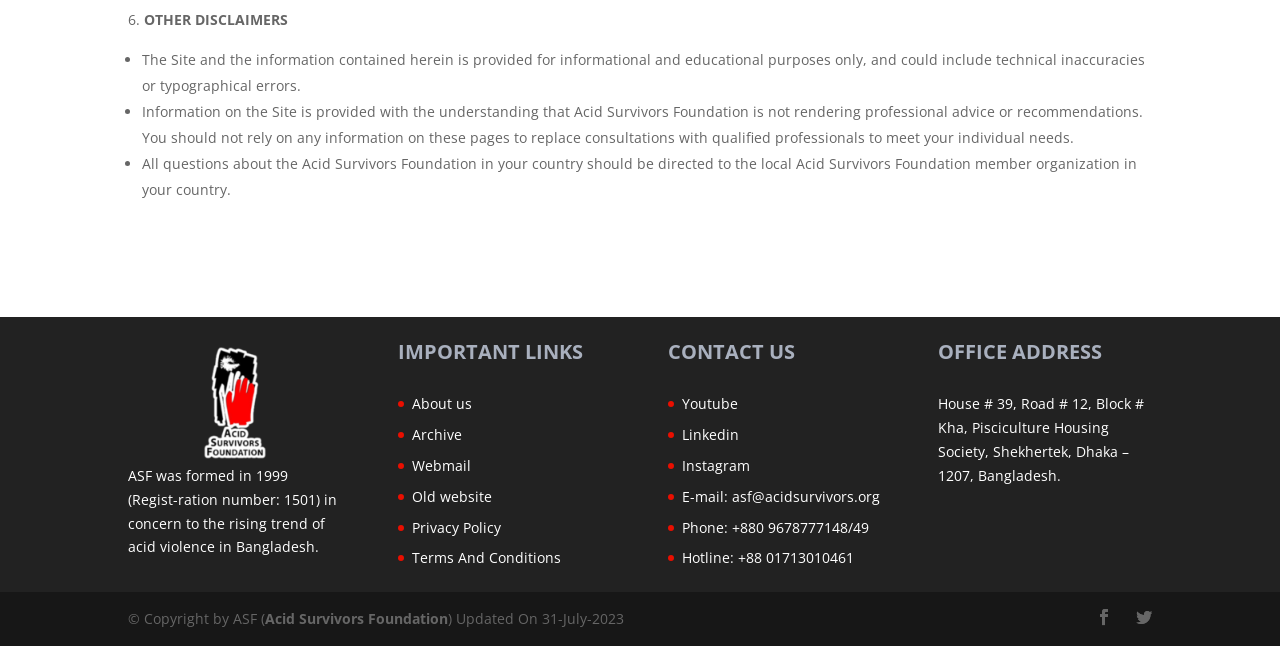Please specify the bounding box coordinates in the format (top-left x, top-left y, bottom-right x, bottom-right y), with all values as floating point numbers between 0 and 1. Identify the bounding box of the UI element described by: E-mail: asf@acidsurvivors.org

[0.533, 0.754, 0.688, 0.783]